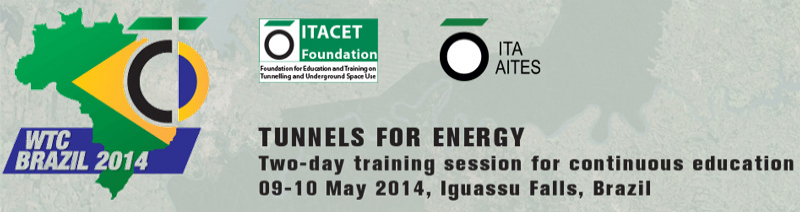Please reply to the following question with a single word or a short phrase:
What is the duration of the 'Tunnels for Energy' event?

Two days